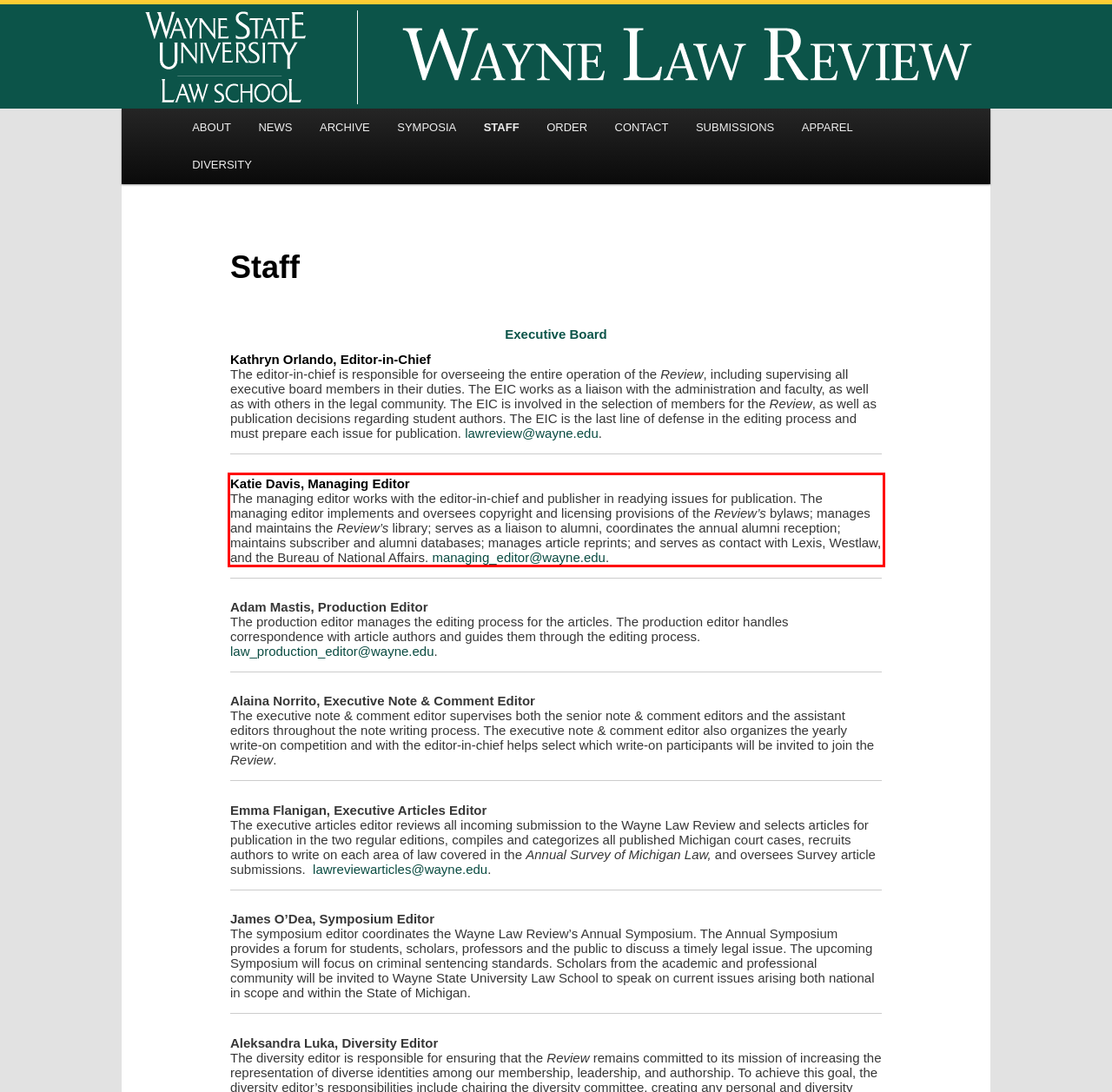Please identify and extract the text content from the UI element encased in a red bounding box on the provided webpage screenshot.

Katie Davis, Managing Editor The managing editor works with the editor-in-chief and publisher in readying issues for publication. The managing editor implements and oversees copyright and licensing provisions of the Review’s bylaws; manages and maintains the Review’s library; serves as a liaison to alumni, coordinates the annual alumni reception; maintains subscriber and alumni databases; manages article reprints; and serves as contact with Lexis, Westlaw, and the Bureau of National Affairs. managing_editor@wayne.edu.